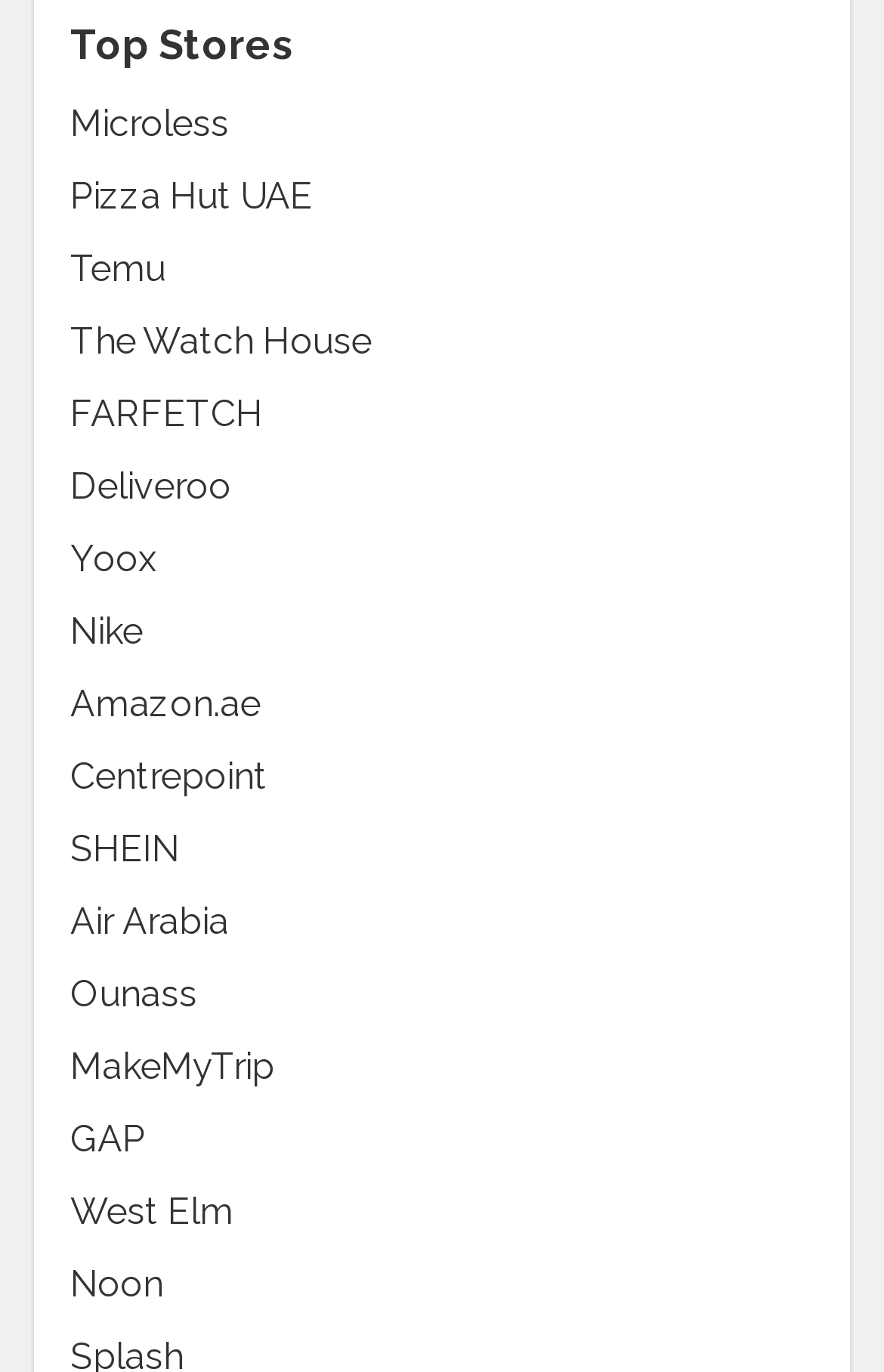Please identify the bounding box coordinates of the element's region that needs to be clicked to fulfill the following instruction: "go to Temu". The bounding box coordinates should consist of four float numbers between 0 and 1, i.e., [left, top, right, bottom].

[0.079, 0.18, 0.187, 0.211]